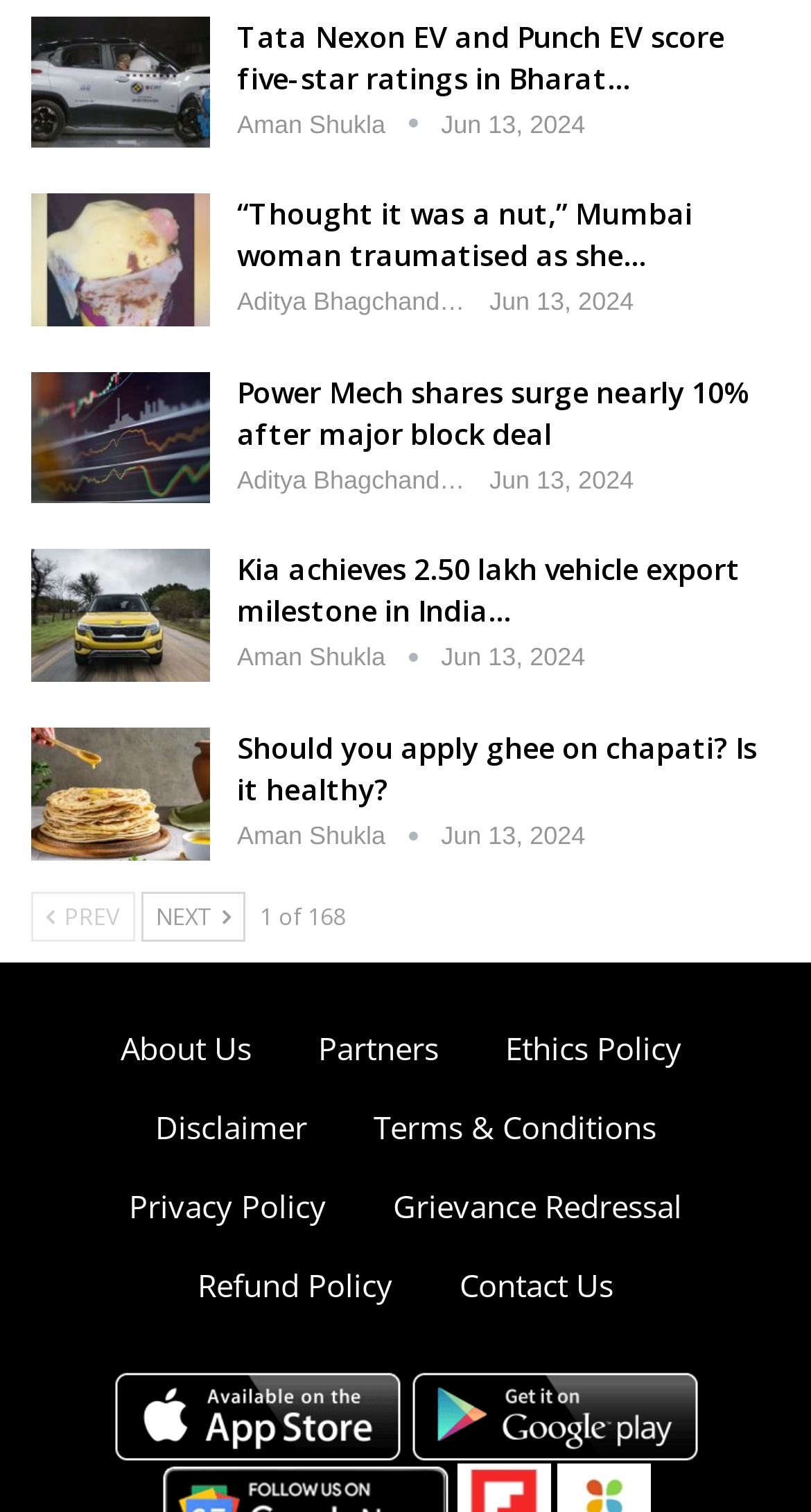Use a single word or phrase to answer the question: 
What type of content is presented on this webpage?

News articles